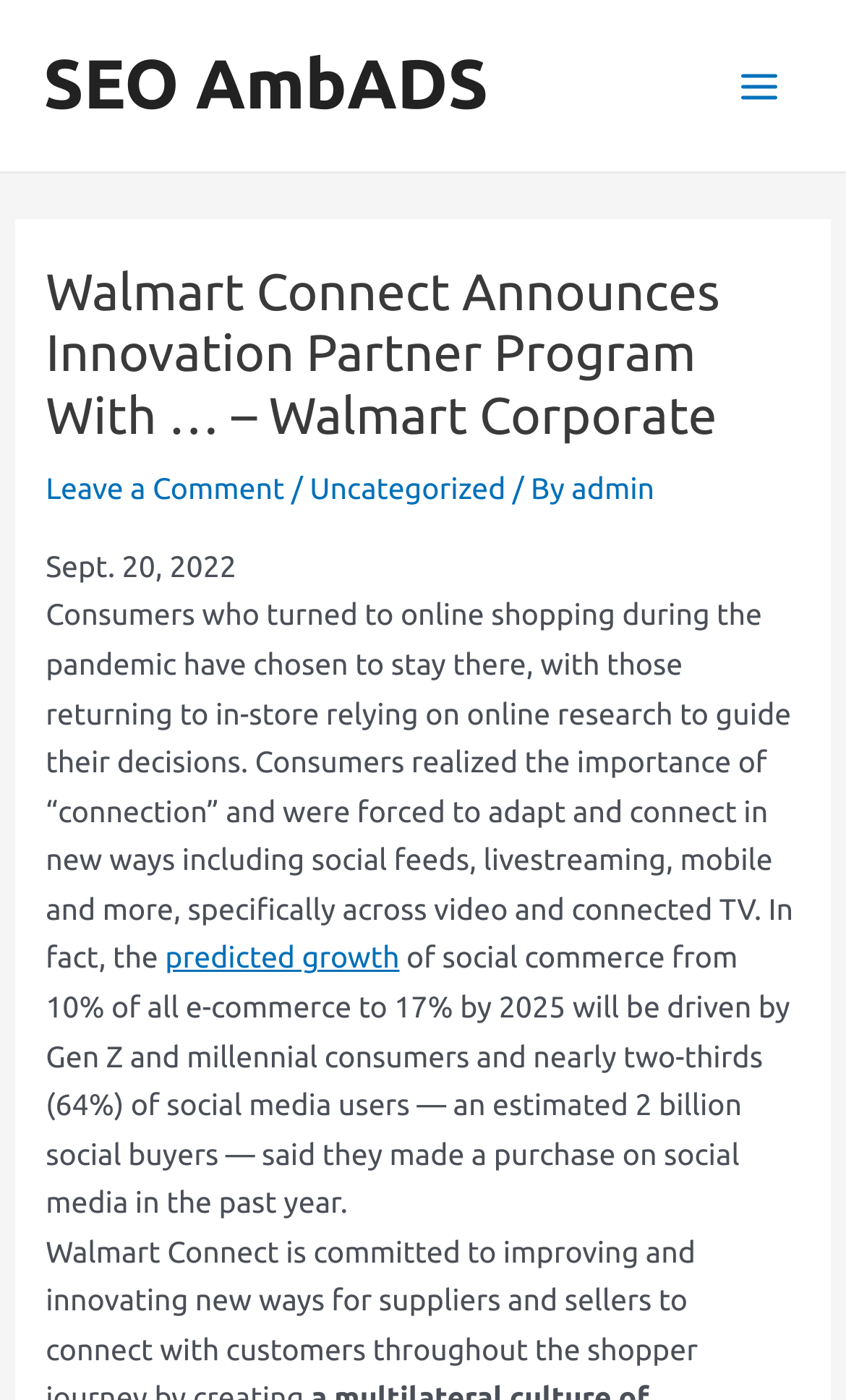What is the topic of the article?
Can you give a detailed and elaborate answer to the question?

I found the topic of the article by looking at the header element with the bounding box coordinates [0.054, 0.188, 0.946, 0.32], which contains the text 'Walmart Connect Announces Innovation Partner Program With … – Walmart Corporate'.